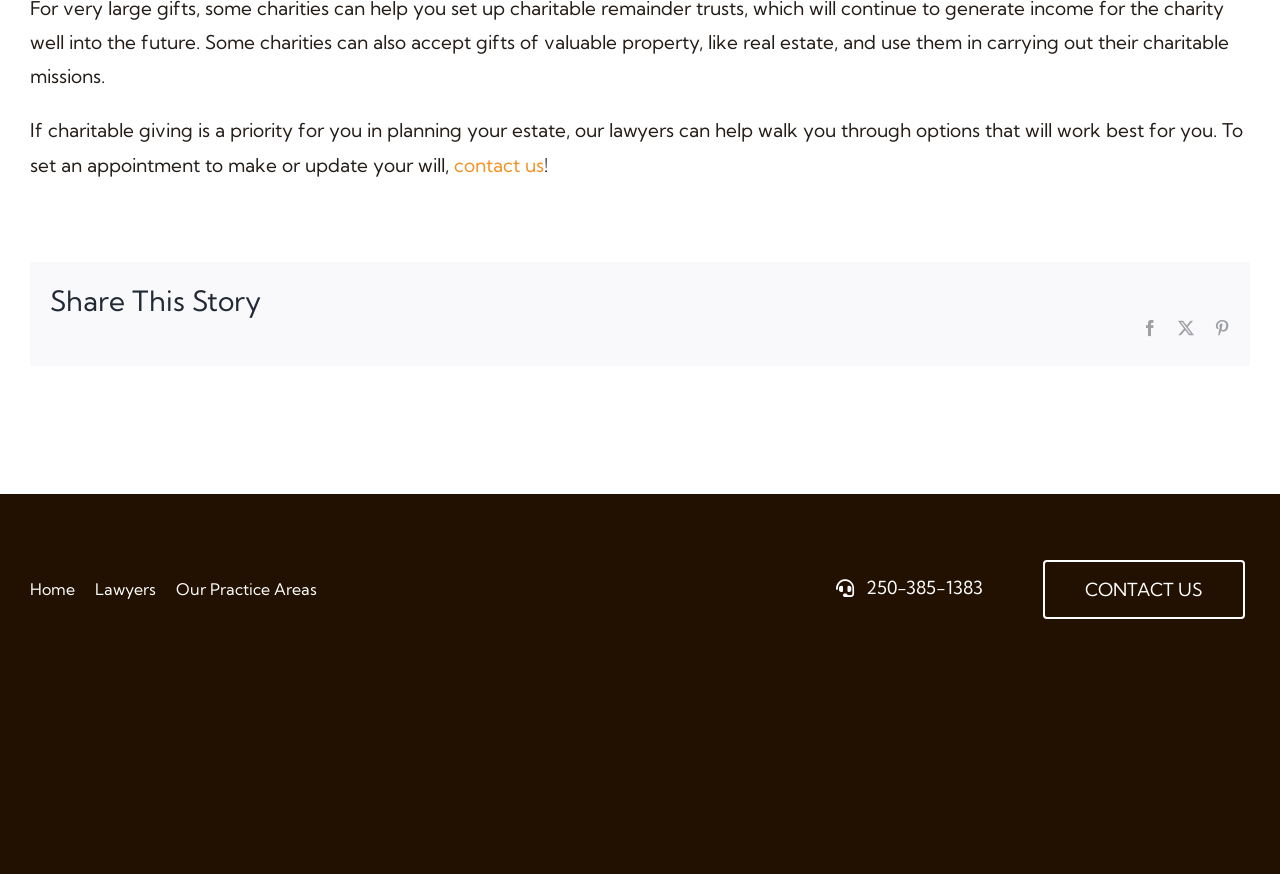What social media platforms are available to share the story?
Look at the image and respond with a one-word or short-phrase answer.

Facebook, Pinterest